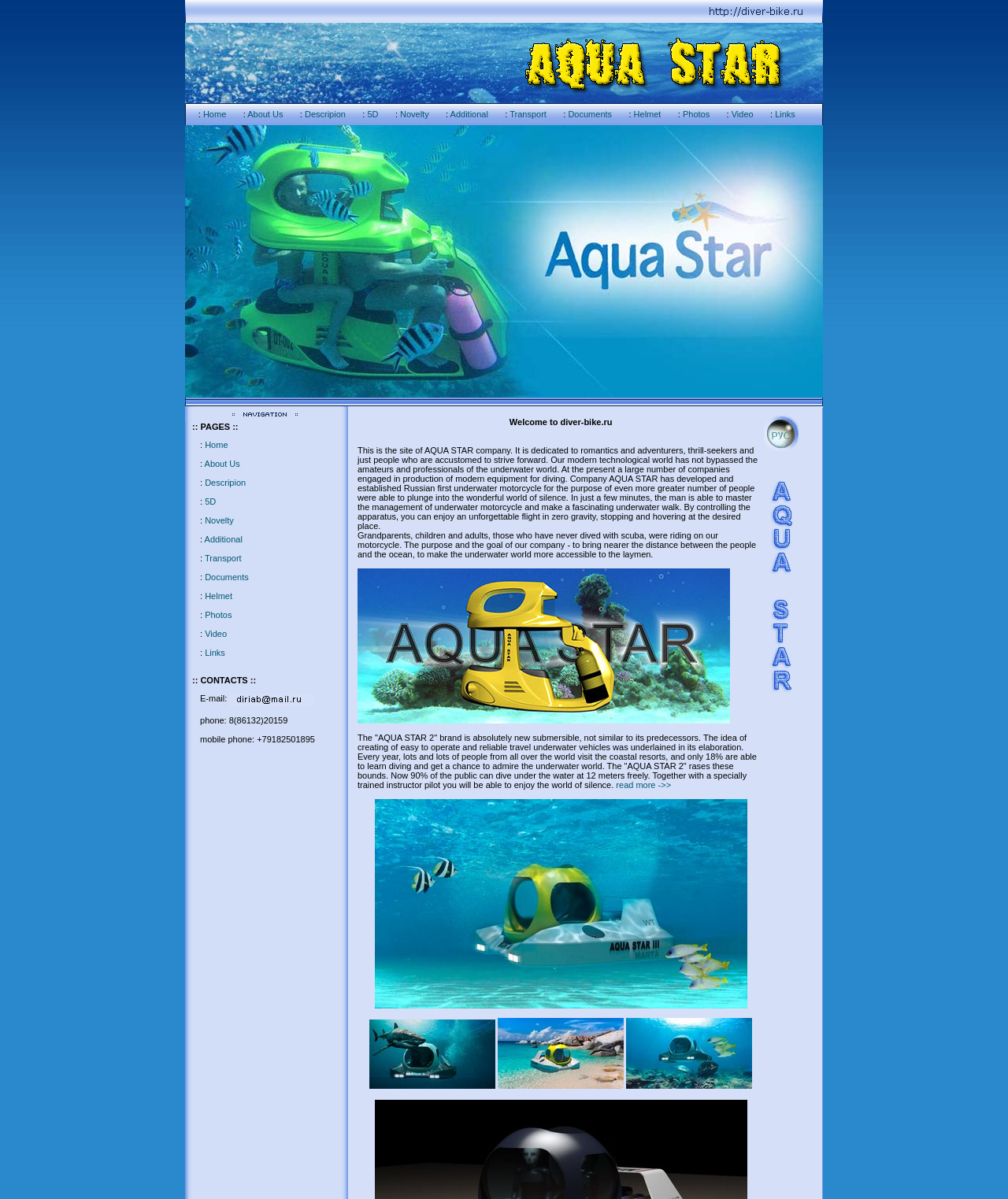What is the email address provided on the webpage?
Look at the screenshot and respond with a single word or phrase.

email